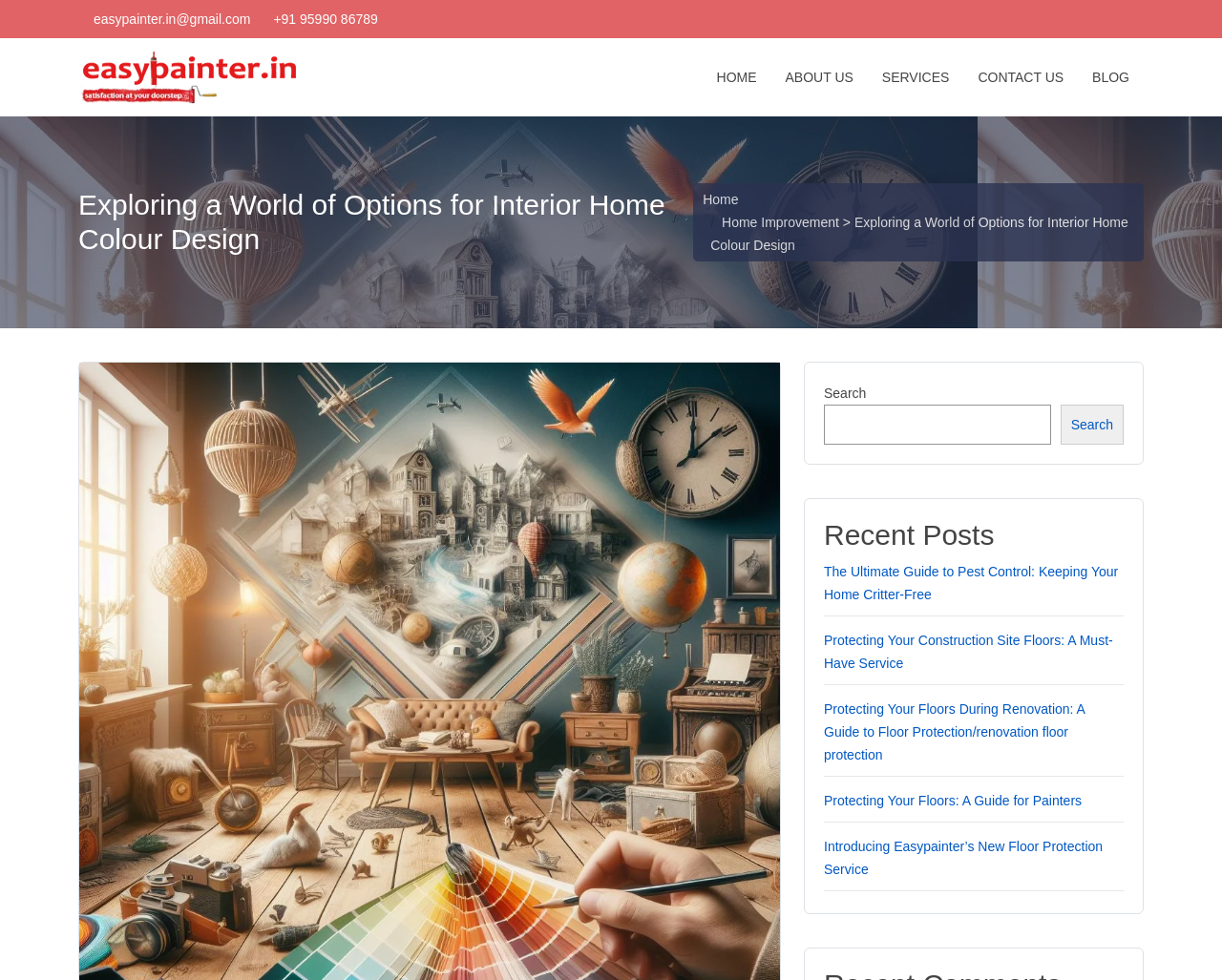Generate the main heading text from the webpage.

Exploring a World of Options for Interior Home Colour Design